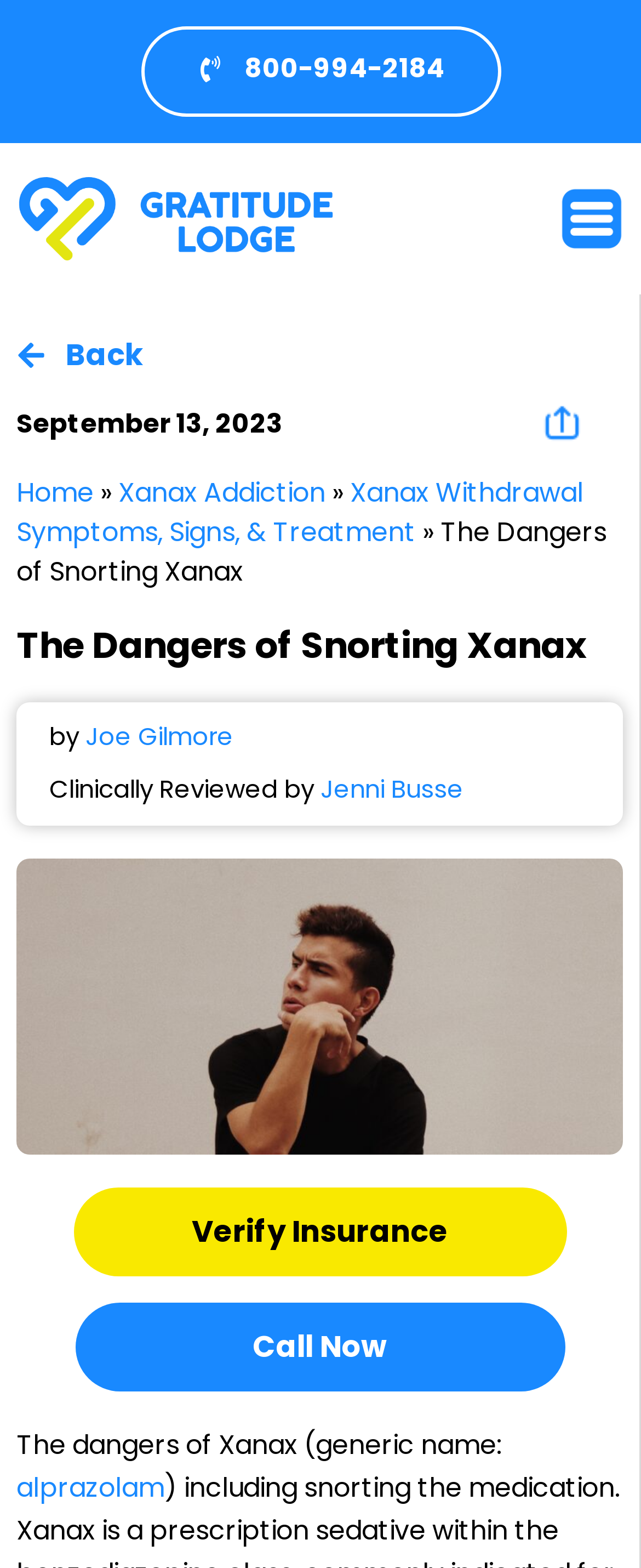Give a short answer using one word or phrase for the question:
What is the phone number on the webpage?

800-994-2184